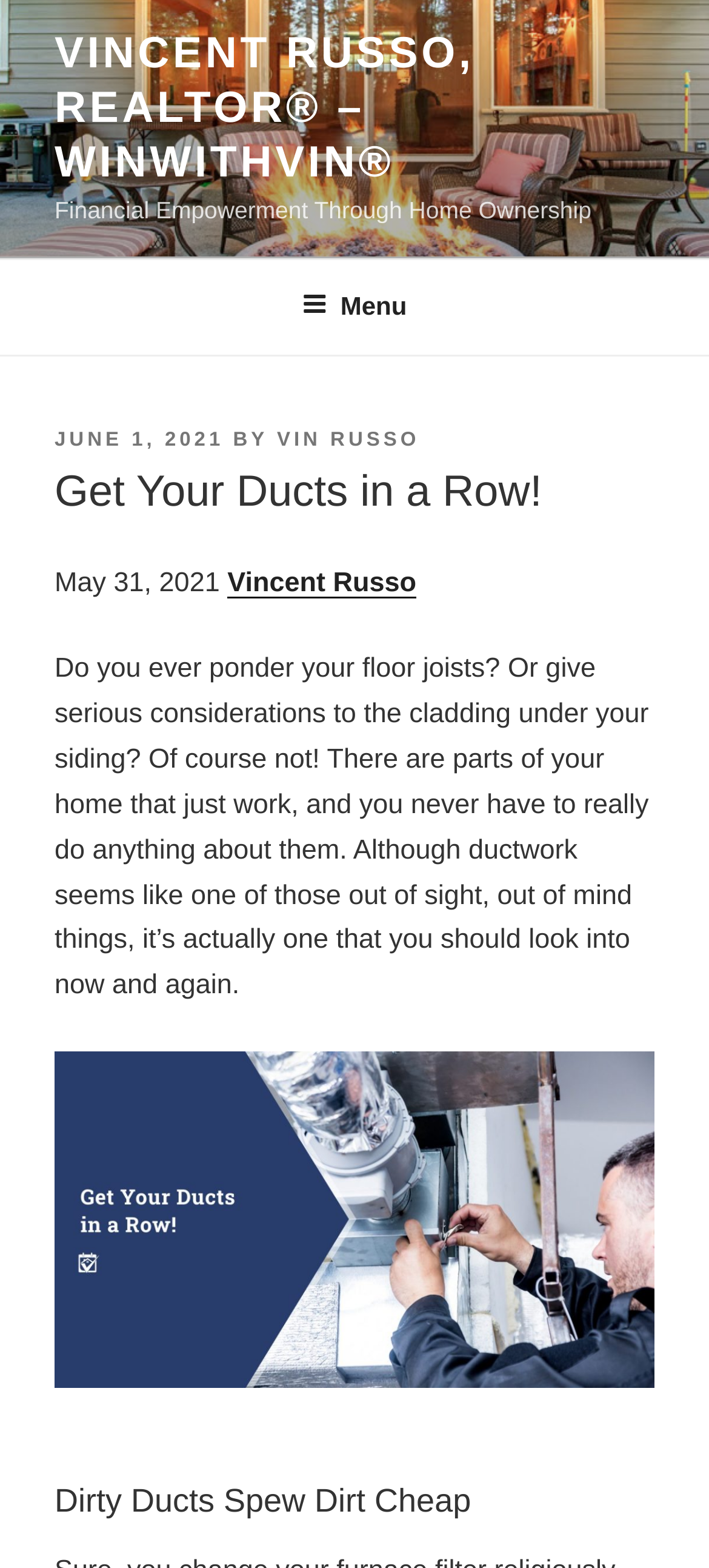What is the date of the second article?
Answer the question with a single word or phrase derived from the image.

May 31, 2021